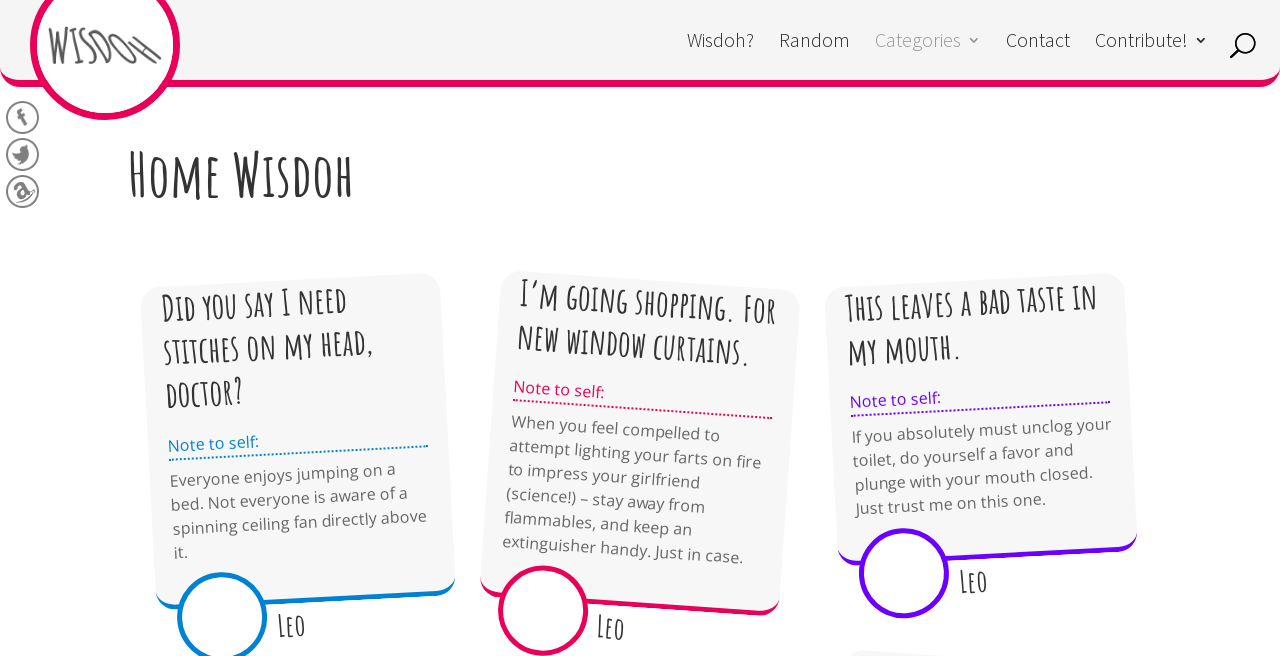Create a detailed summary of all the visual and textual information on the webpage.

The webpage is titled "Home Archives - wisdoh" and appears to be a blog or article archive. At the top, there are several links, including "Wisdoh?", "Random", "Categories", "Contact", and "Contribute! 3", which are positioned horizontally across the page. Below these links, there are three social media links, "Facebook", "Twitter", and "Amazon Wishlist", aligned vertically on the left side of the page.

The main content of the page is divided into three sections, each containing a series of articles or blog posts. The first section has a heading "Home Wisdoh" and contains three articles. The first article has a heading "Did you say I need stitches on my head, doctor?" and a link to the article. Below the heading, there is a static text "Note to self:" followed by a horizontal separator. The article text is "Everyone enjoys jumping on a bed. Not everyone is aware of a spinning ceiling fan directly above it." The second article has a heading "Leo" and a link to the article.

The second section contains two articles. The first article has a heading "I’m going shopping. For new window curtains." and a link to the article. Below the heading, there is a static text "Note to self:" followed by a horizontal separator. The article text is "When you feel compelled to attempt lighting your farts on fire to impress your girlfriend (science!) – stay away from flammables, and keep an extinguisher handy. Just in case." The second article has a link to "Leo".

The third section contains one article with a heading "This leaves a bad taste in my mouth." and a link to the article. Below the heading, there is a static text "Note to self:" followed by a horizontal separator. The article text is "If you absolutely must unclog your toilet, do yourself a favor and plunge with your mouth closed. Just trust me on this one." There is also a link to "Leo" at the bottom of the section.

Overall, the webpage appears to be a collection of humorous articles or blog posts, with each section containing multiple articles.